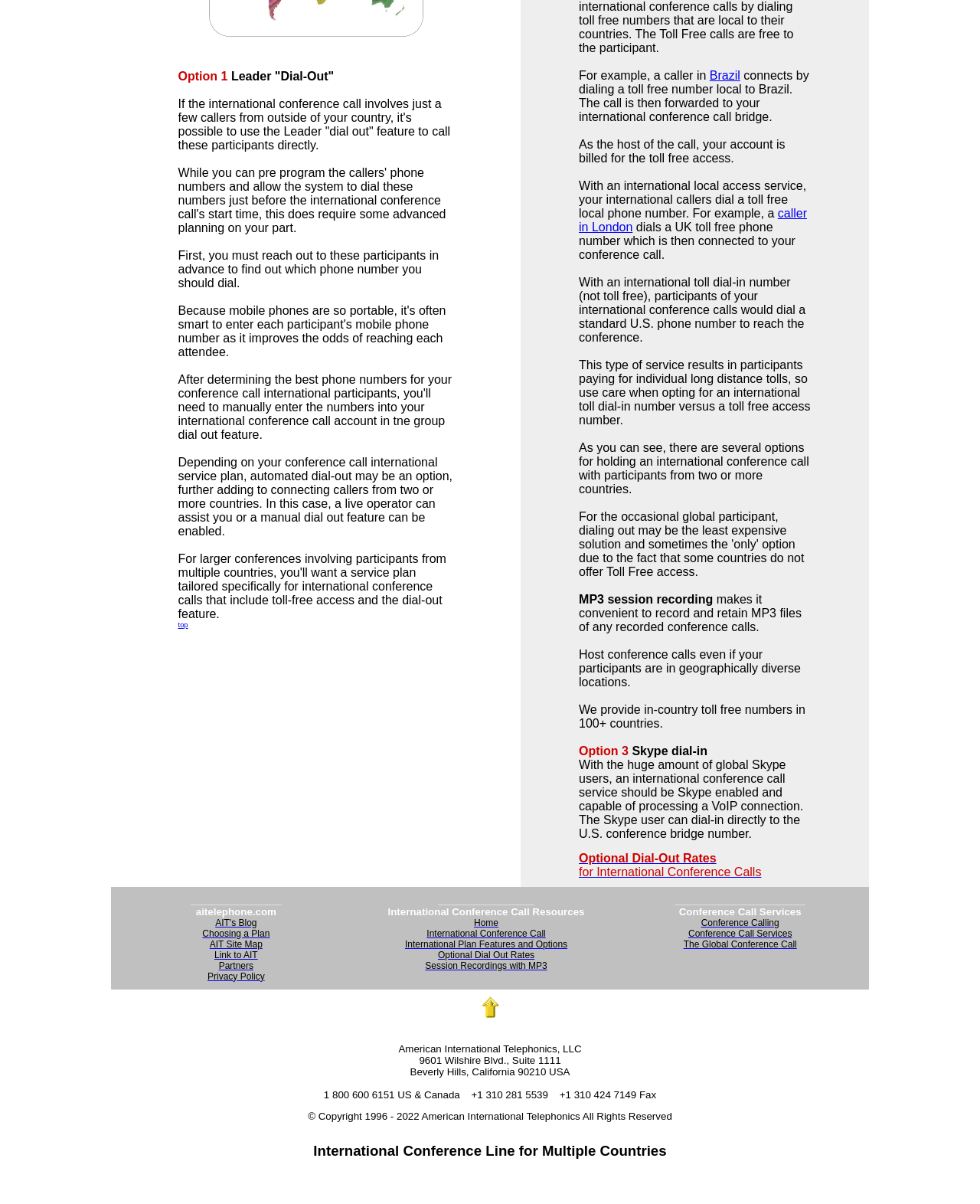Indicate the bounding box coordinates of the clickable region to achieve the following instruction: "Click on 'Optional Dial-Out Rates for International Conference Calls'."

[0.591, 0.708, 0.777, 0.729]